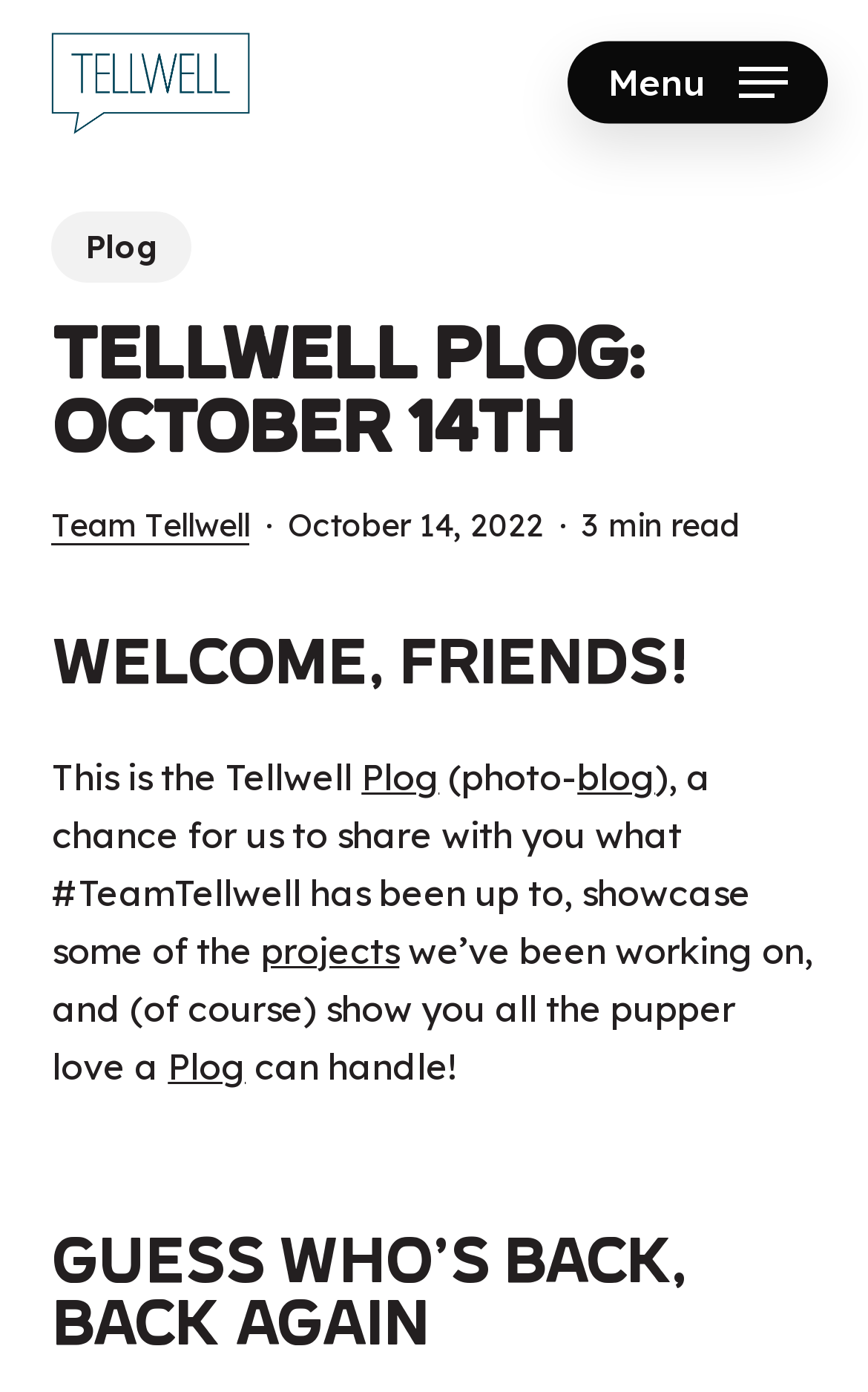What is the name of the team?
Based on the screenshot, respond with a single word or phrase.

Team Tellwell